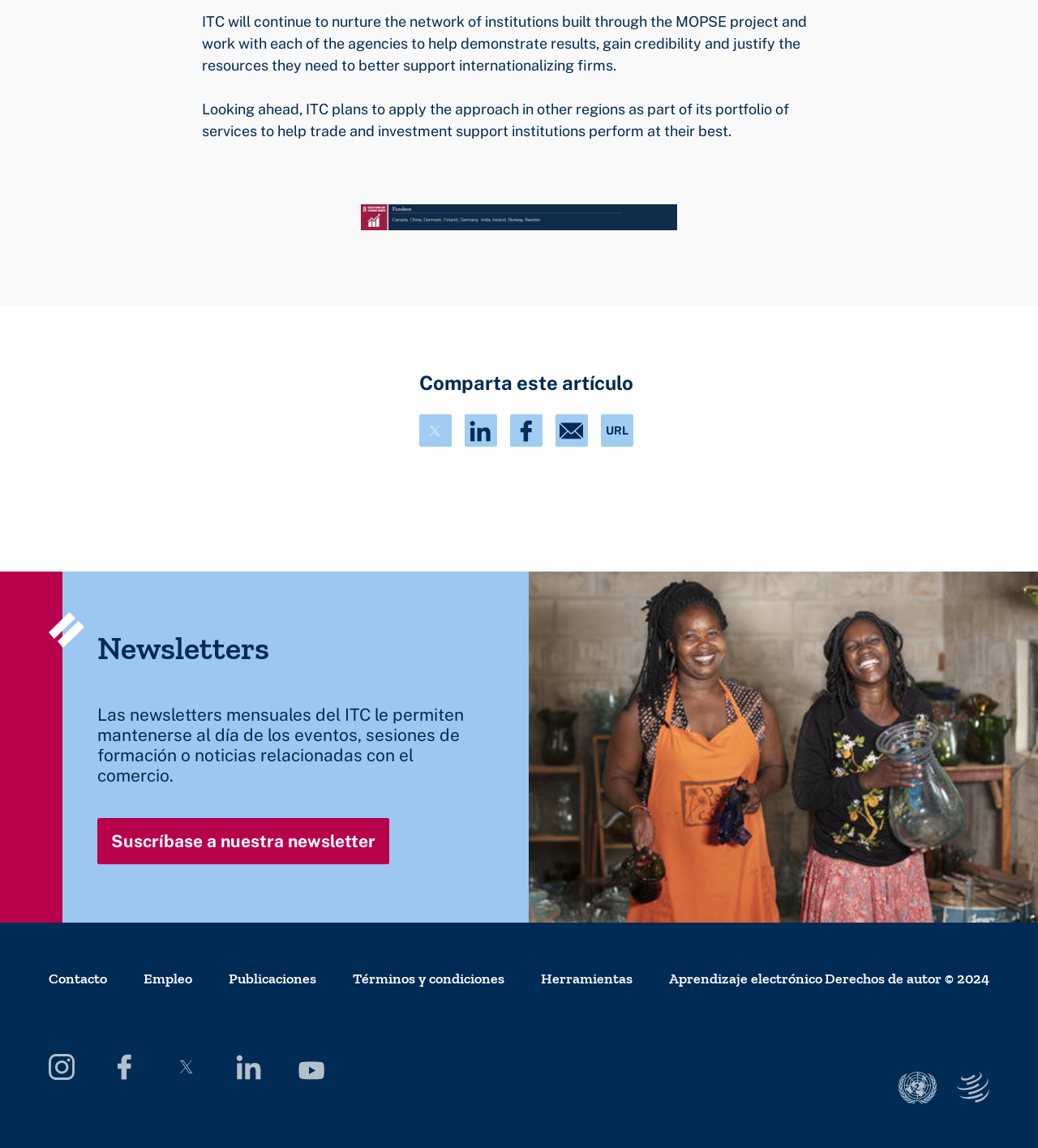Please identify the bounding box coordinates of the area that needs to be clicked to fulfill the following instruction: "Visit our Facebook page."

[0.107, 0.918, 0.132, 0.941]